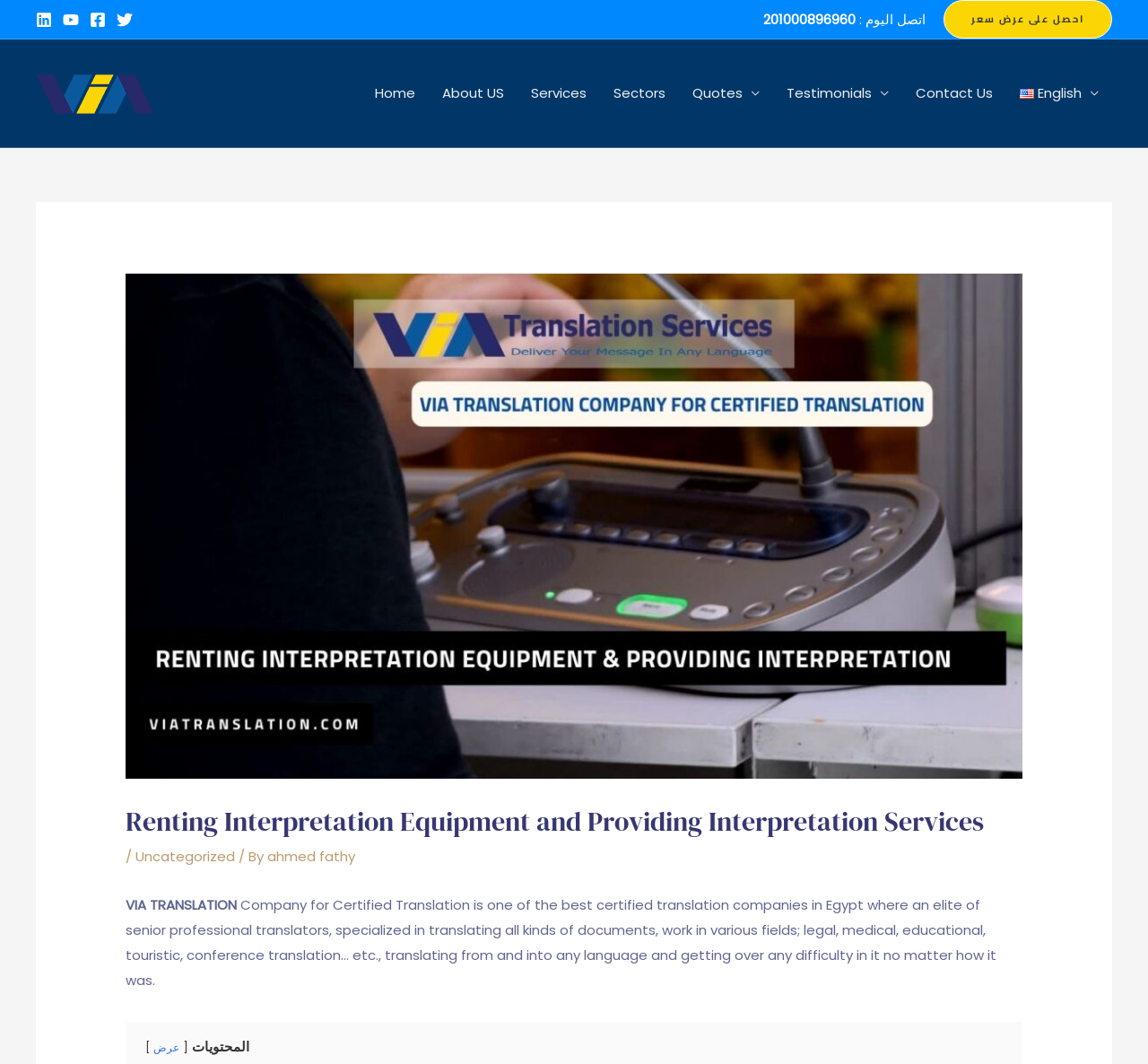Identify and provide the bounding box coordinates of the UI element described: "About US". The coordinates should be formatted as [left, top, right, bottom], with each number being a float between 0 and 1.

[0.373, 0.037, 0.45, 0.138]